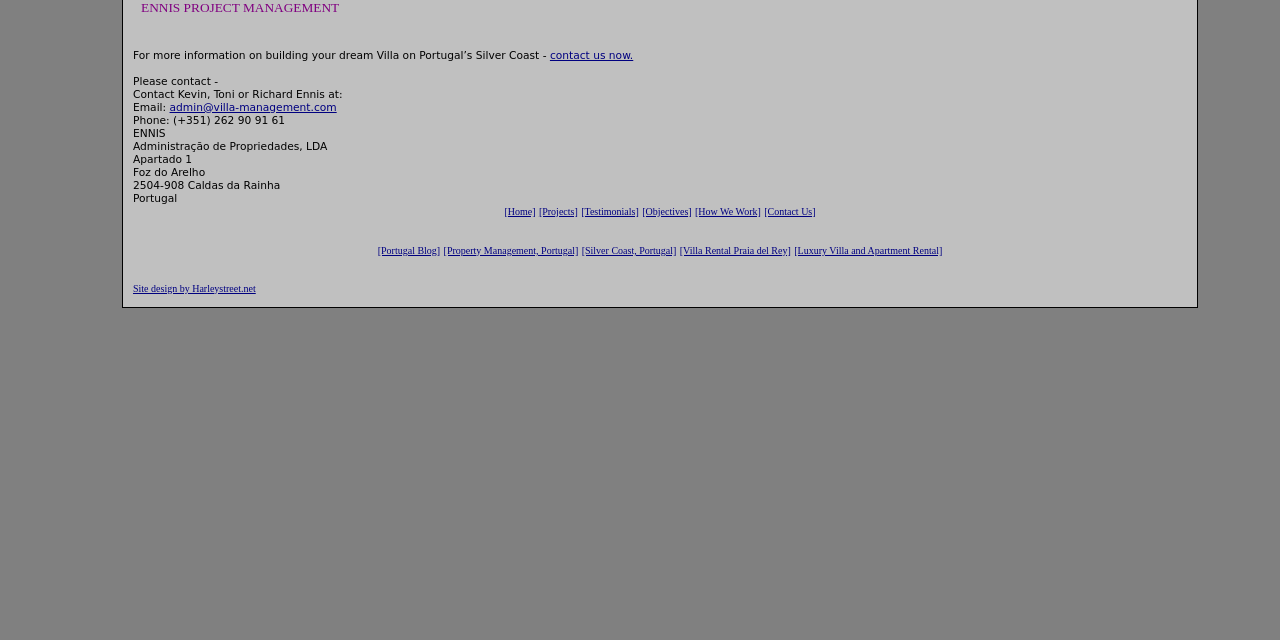Given the description of the UI element: "Site design by Harleystreet.net", predict the bounding box coordinates in the form of [left, top, right, bottom], with each value being a float between 0 and 1.

[0.104, 0.442, 0.2, 0.459]